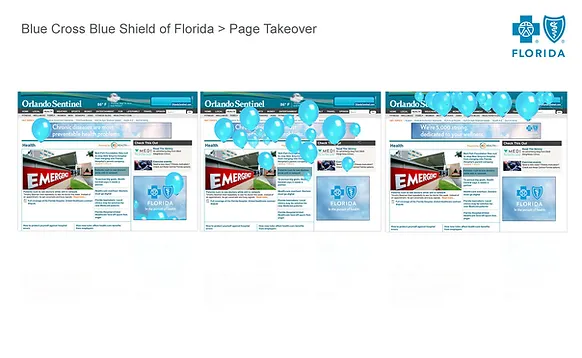Respond with a single word or phrase to the following question: What is the background color of the 'EMERGE' message?

Blue